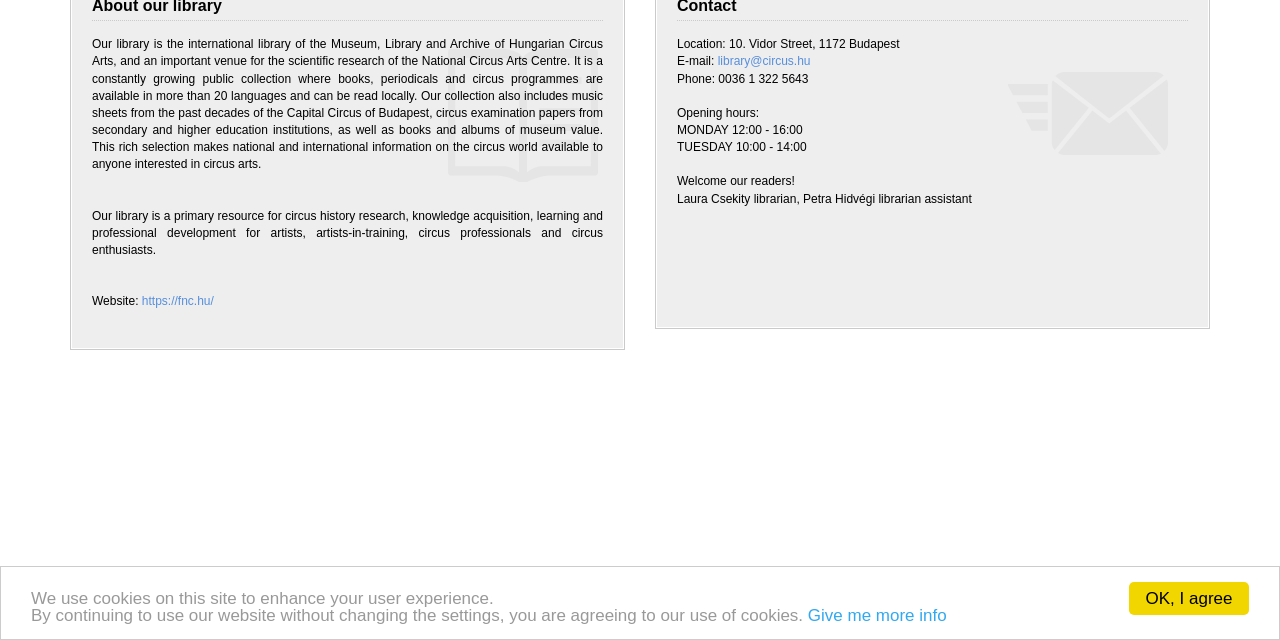Find the bounding box coordinates for the UI element that matches this description: "Give me more info".

[0.631, 0.947, 0.74, 0.977]